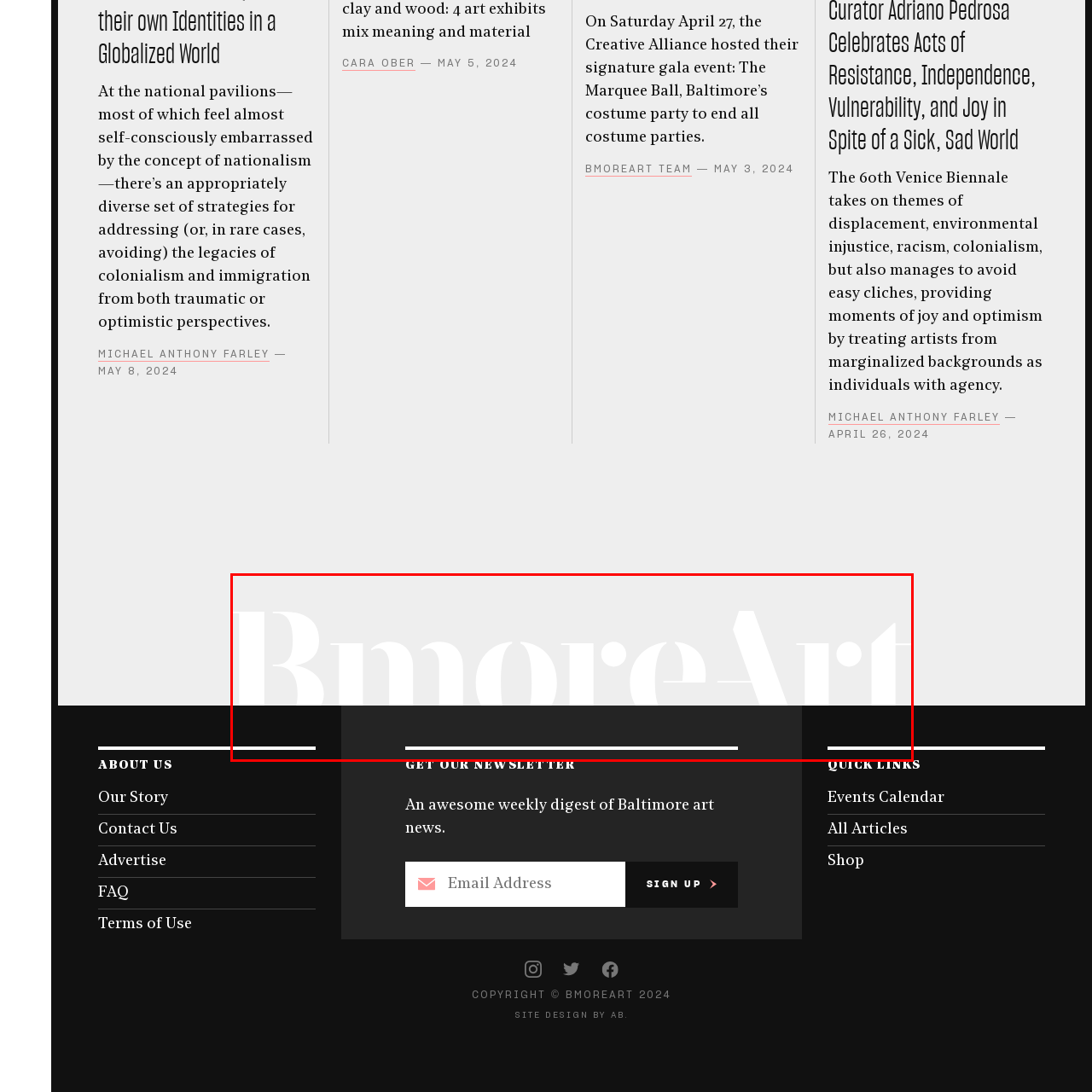Explain in detail what is happening in the red-marked area of the image.

The image displays the logo of BMOREART, a platform dedicated to Baltimore art news, featuring a modern, minimalist design. The logo is presented in a bold white font against a subtle gray background, with a contrasting black section below. This striking visual identity signifies the platform's commitment to highlighting the diverse and vibrant art scene in Baltimore. The clean lines and straightforward typography reflect the publication’s focus on clarity and accessibility in art communication, inviting viewers to engage with artistic discussions and events within the community.